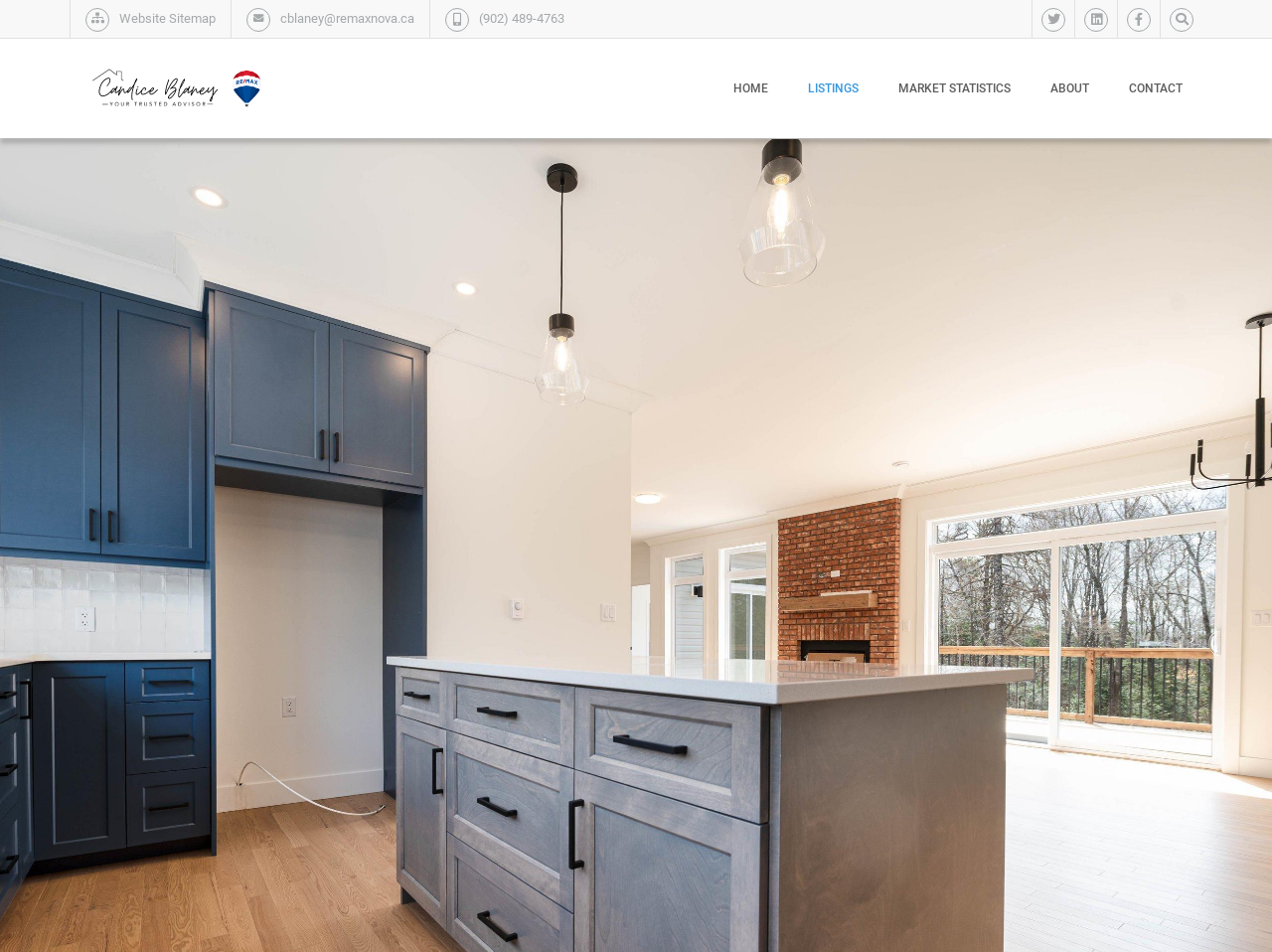Respond with a single word or phrase:
How many social media links are there?

5